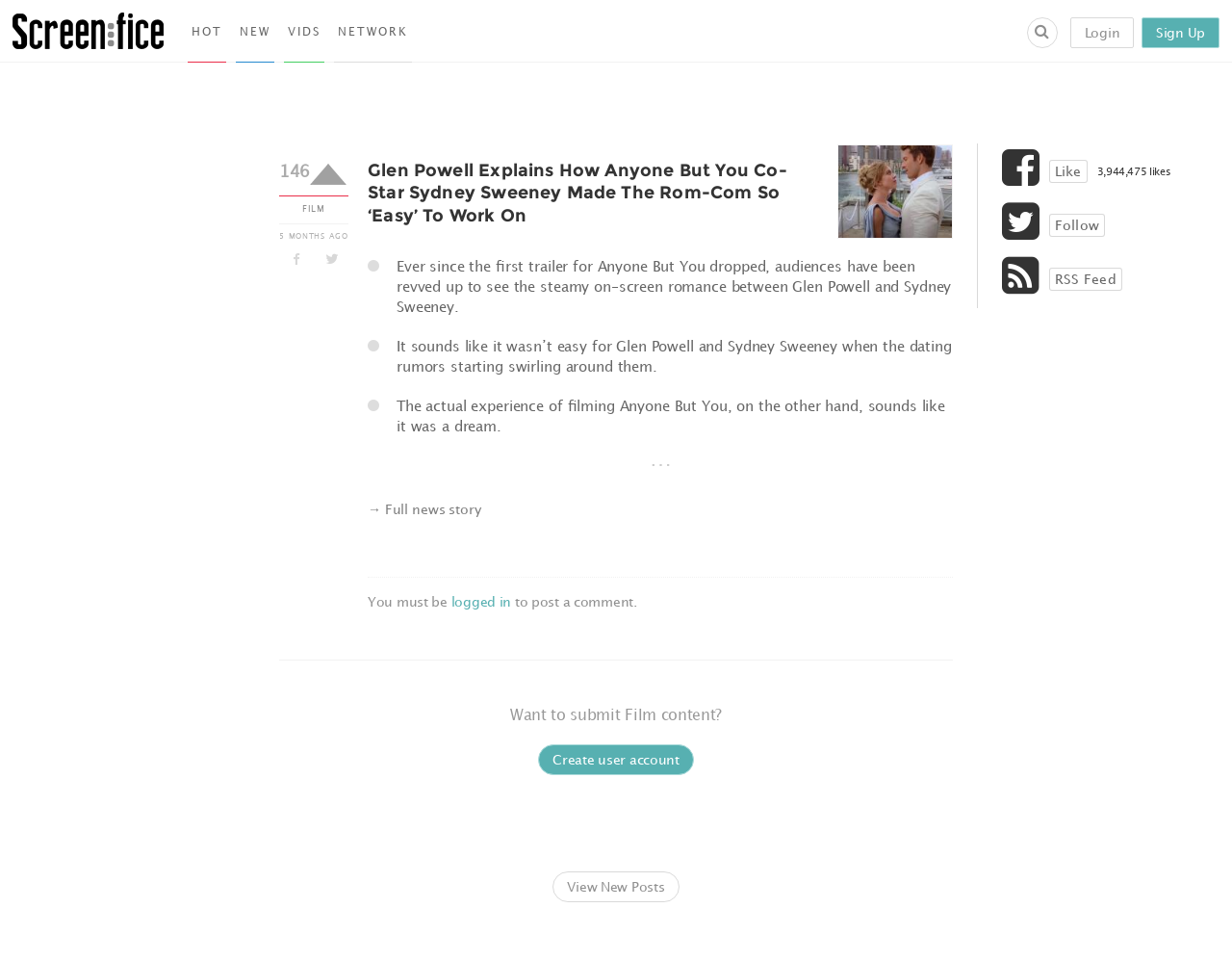What is the category of the article?
Answer the question with a detailed explanation, including all necessary information.

I looked at the layout table and found a cell with the text '146 FILM 5 MONTHS AGO', which suggests that the article is categorized under 'Film'.